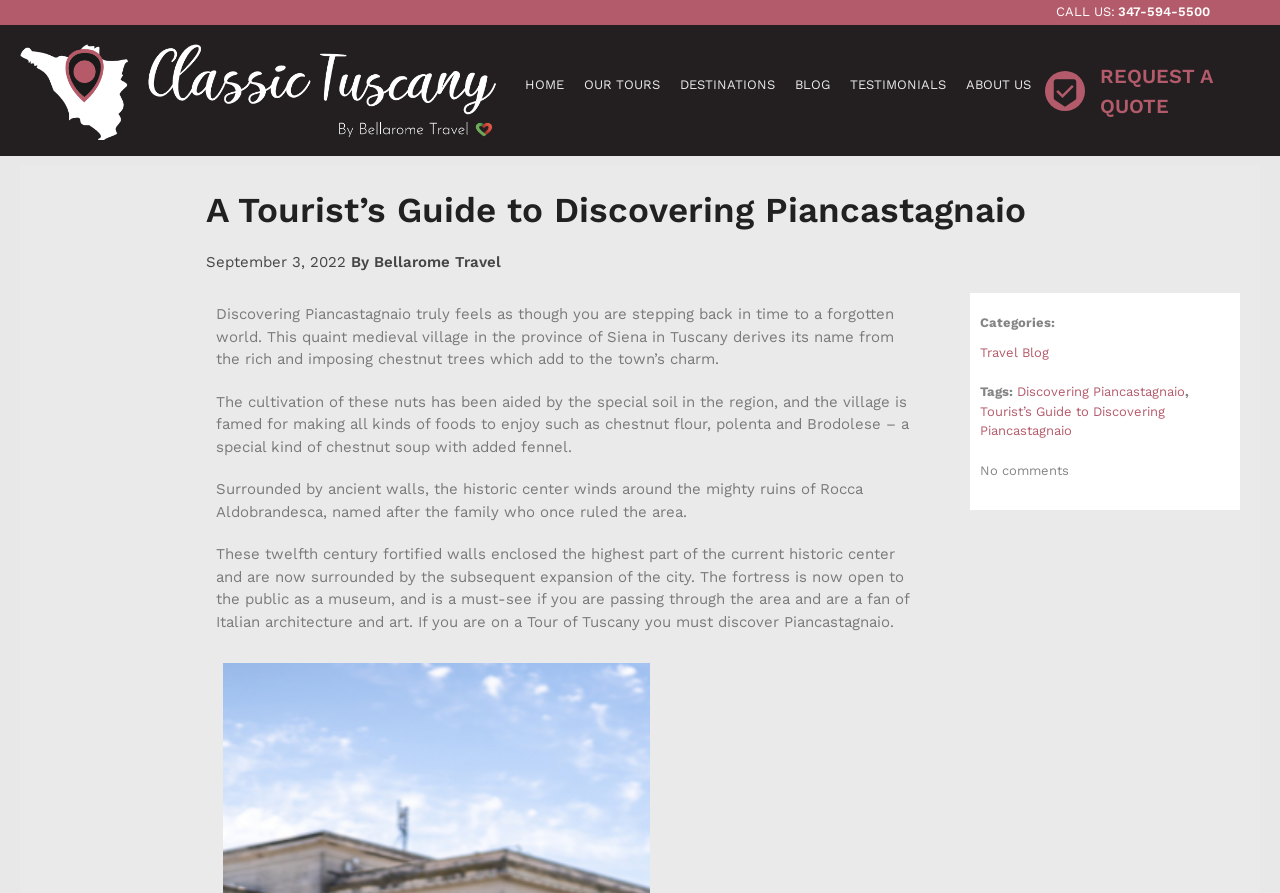Summarize the webpage in an elaborate manner.

The webpage is about discovering Piancastagnaio, a quaint medieval village in Tuscany, Italy. At the top right corner, there is a "CALL US" section with a phone number. Below it, there is a navigation menu with links to "HOME", "OUR TOURS", "DESTINATIONS", "BLOG", "TESTIMONIALS", and "ABOUT US". 

On the left side, there is a logo with a link to "Classic Tuscany | Discovering Piancastagnaio With A Tourist’s Guide" accompanied by an image. On the right side, there is a "REQUEST A QUOTE" button.

The main content of the webpage is an article about Piancastagnaio, which is divided into several paragraphs. The article starts with a heading "A Tourist’s Guide to Discovering Piancastagnaio" followed by the date "September 3, 2022" and the author "Bellarome Travel". 

The article describes Piancastagnaio as a village that feels like stepping back in time to a forgotten world, with rich and imposing chestnut trees that add to the town's charm. It also mentions the cultivation of chestnuts and the village's fame for making various foods such as chestnut flour, polenta, and Brodolese, a special kind of chestnut soup with added fennel.

The article continues to describe the historic center of the village, which is surrounded by ancient walls and winds around the mighty ruins of Rocca Aldobrandesca, a twelfth-century fortress that is now open to the public as a museum. The article concludes by emphasizing the importance of visiting Piancastagnaio, especially for those who are fans of Italian architecture and art.